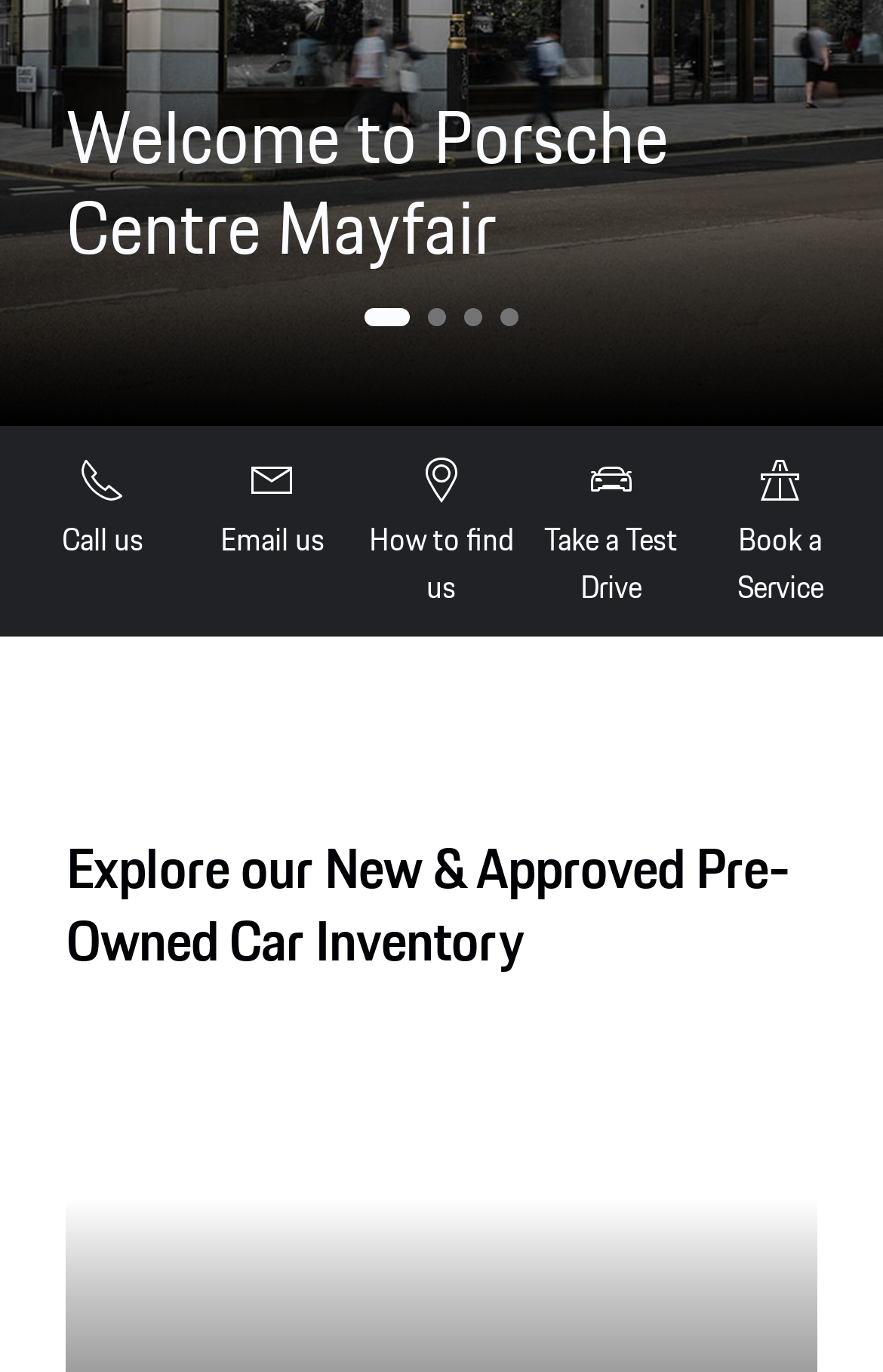Please find the bounding box coordinates (top-left x, top-left y, bottom-right x, bottom-right y) in the screenshot for the UI element described as follows: Email us

[0.212, 0.323, 0.404, 0.452]